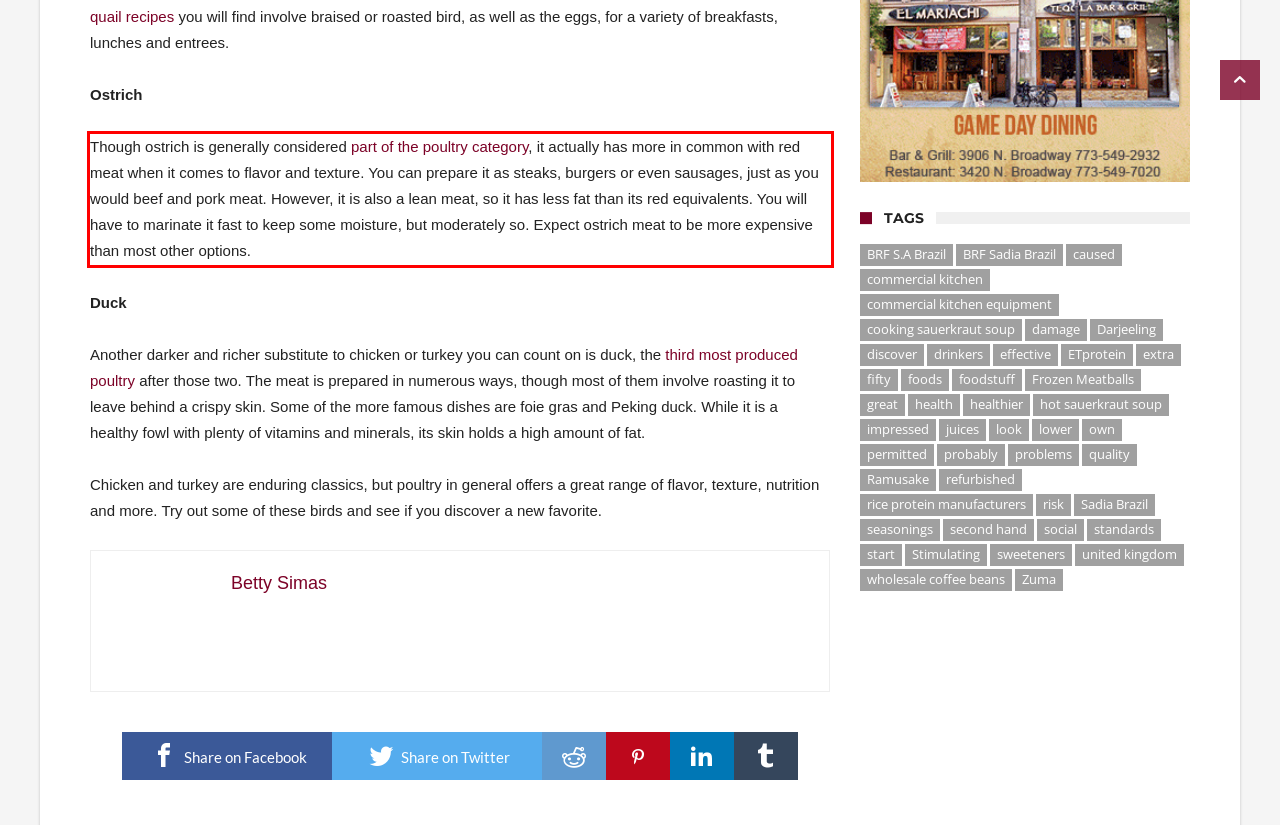You have a webpage screenshot with a red rectangle surrounding a UI element. Extract the text content from within this red bounding box.

Though ostrich is generally considered part of the poultry category, it actually has more in common with red meat when it comes to flavor and texture. You can prepare it as steaks, burgers or even sausages, just as you would beef and pork meat. However, it is also a lean meat, so it has less fat than its red equivalents. You will have to marinate it fast to keep some moisture, but moderately so. Expect ostrich meat to be more expensive than most other options.